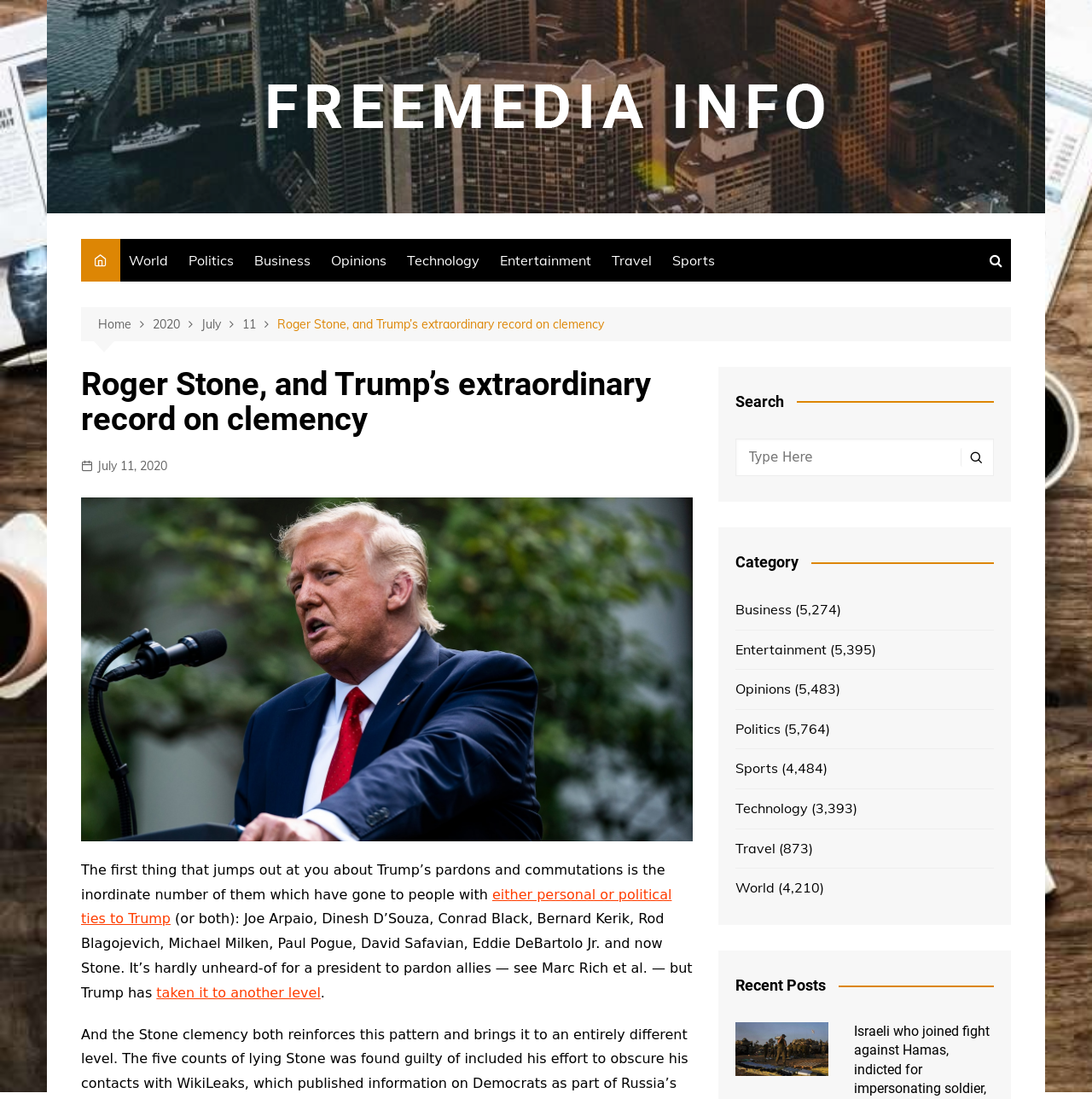Consider the image and give a detailed and elaborate answer to the question: 
How many categories are available?

I counted the number of links under the 'Category' heading, which are Business, Entertainment, Opinions, Politics, Sports, Technology, Travel, and World, totaling 9 categories.